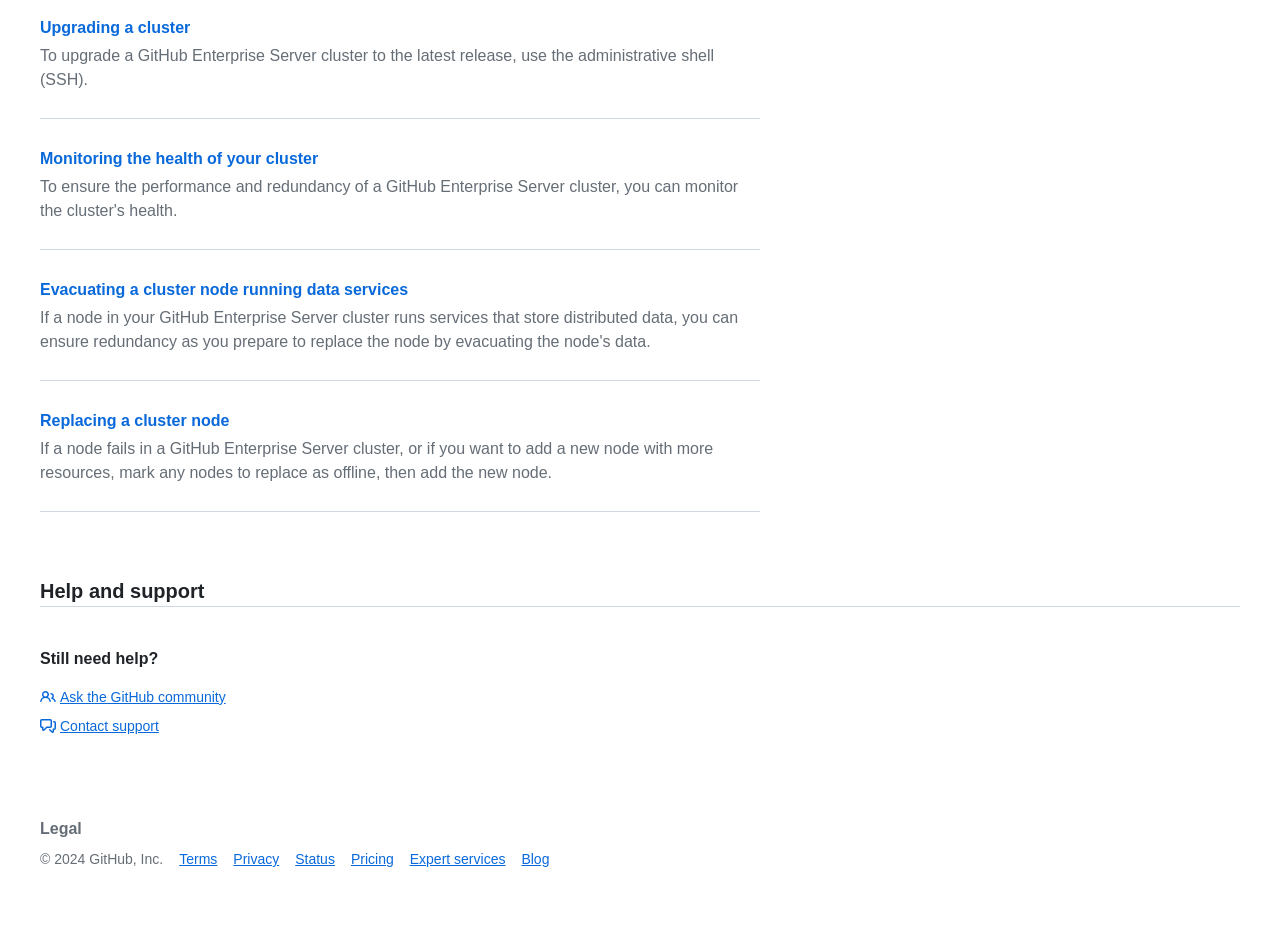Carefully examine the image and provide an in-depth answer to the question: What is the copyright year of GitHub, Inc.?

The copyright year of GitHub, Inc. is 2024, as indicated by the static text '© 2024' at the bottom of the webpage.